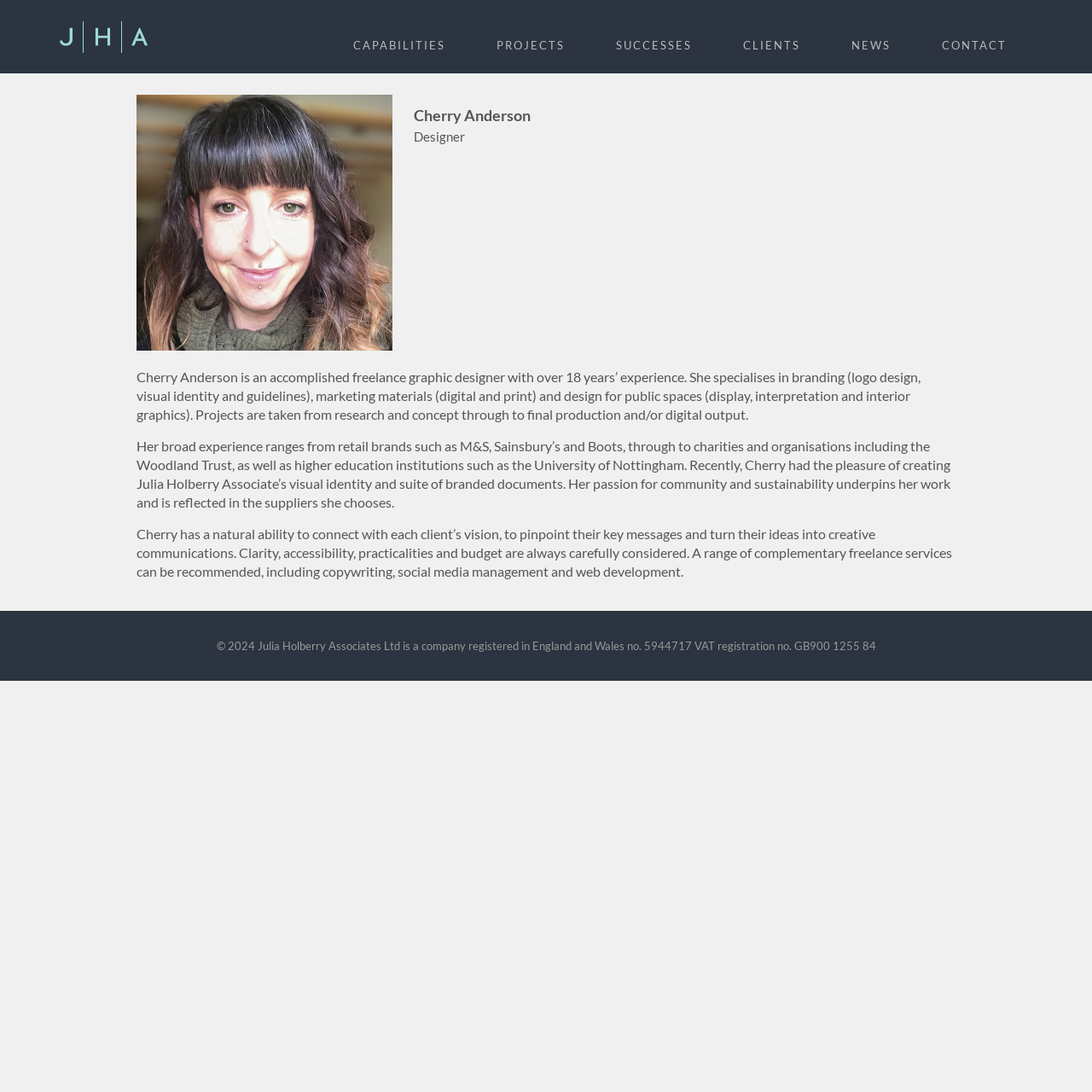Please provide the bounding box coordinate of the region that matches the element description: title="Julia Holberry Associates". Coordinates should be in the format (top-left x, top-left y, bottom-right x, bottom-right y) and all values should be between 0 and 1.

[0.055, 0.036, 0.135, 0.051]